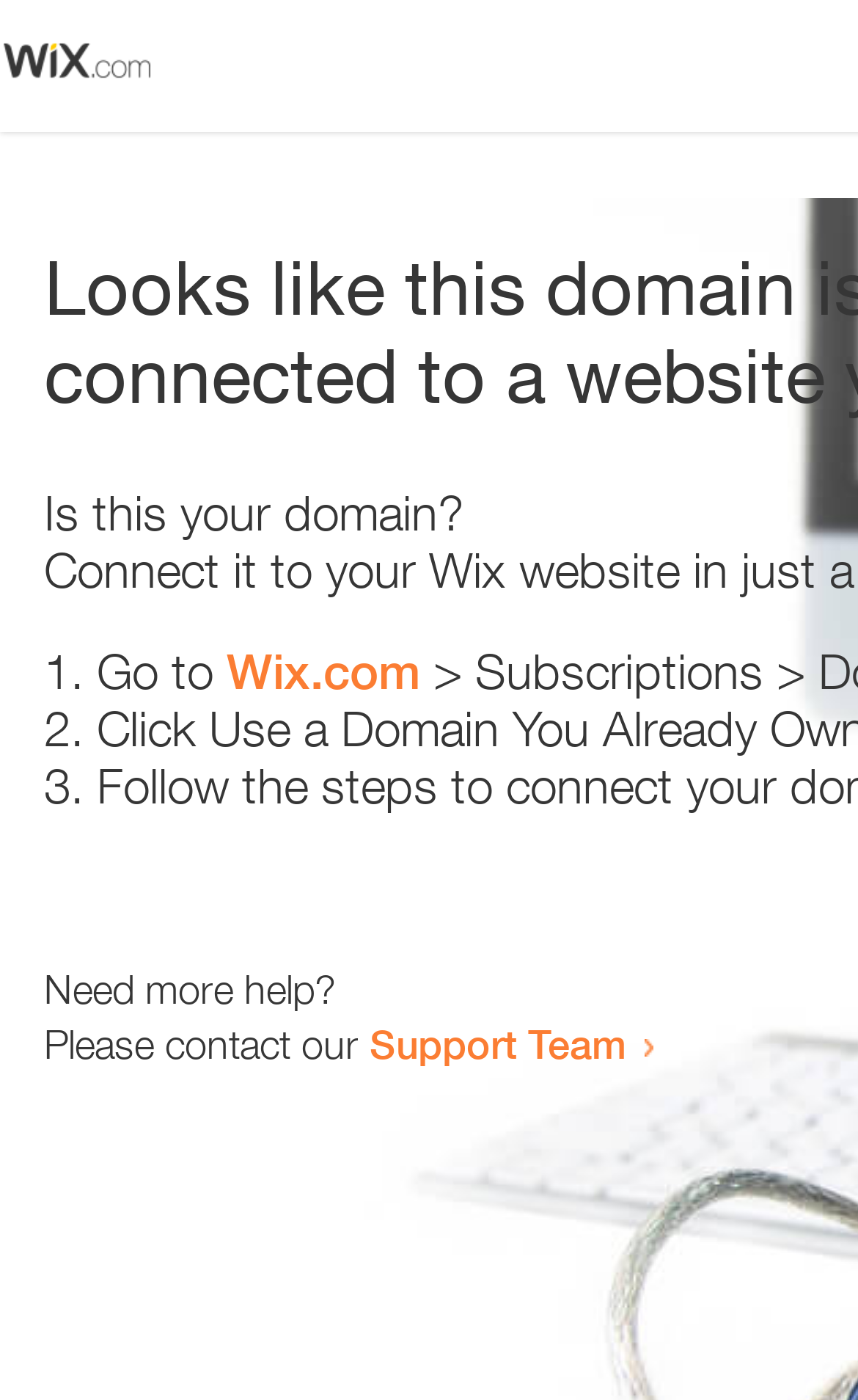Please answer the following question using a single word or phrase: 
What is the support team contact method?

Contact